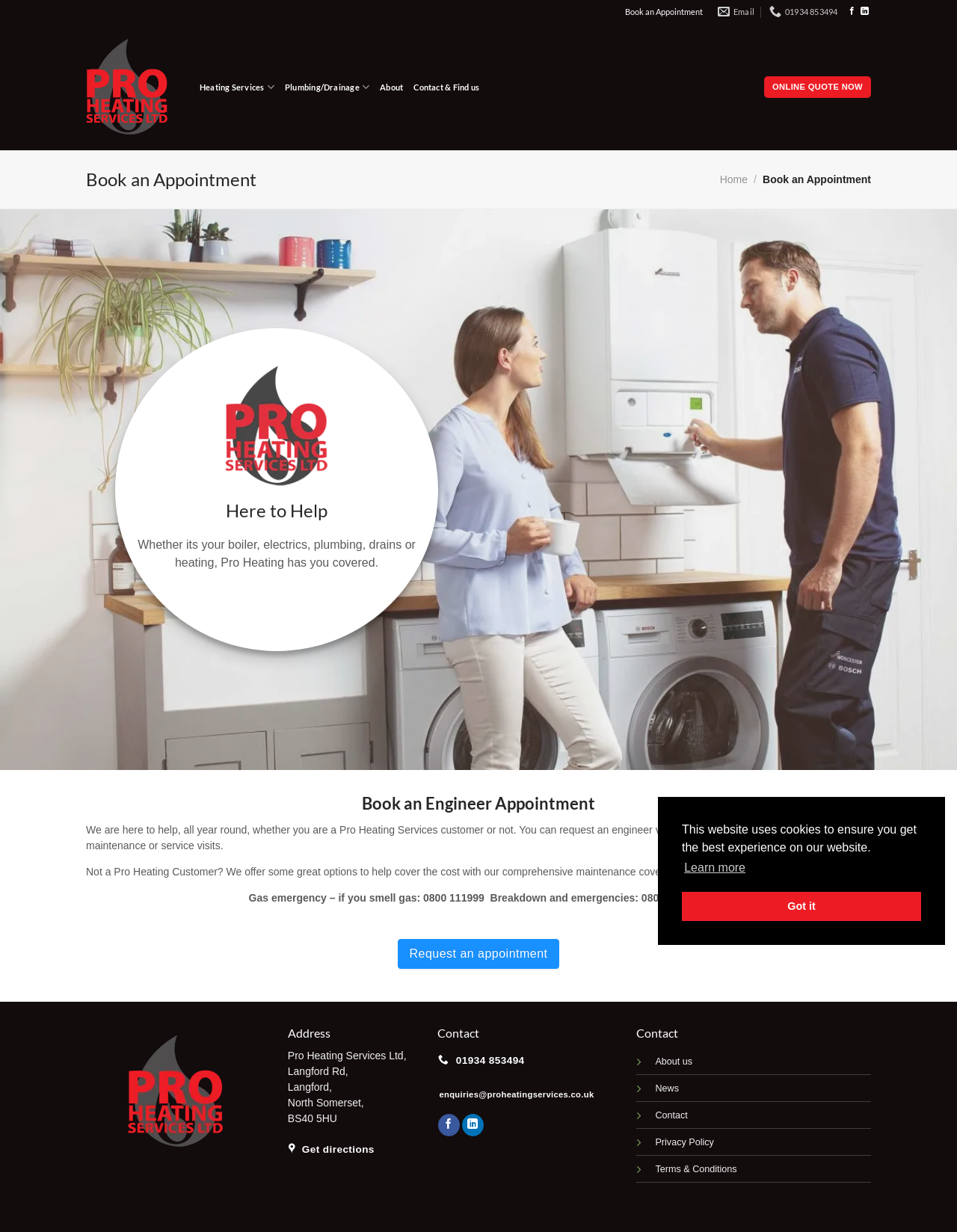Refer to the image and provide an in-depth answer to the question: 
What social media platforms can you follow Pro Heating Services on?

I found the social media links by looking at the top-right corner of the webpage and seeing the links to 'Follow on Facebook' and 'Follow on LinkedIn'. This suggests that Pro Heating Services has a presence on these two social media platforms and users can follow them for updates and news.